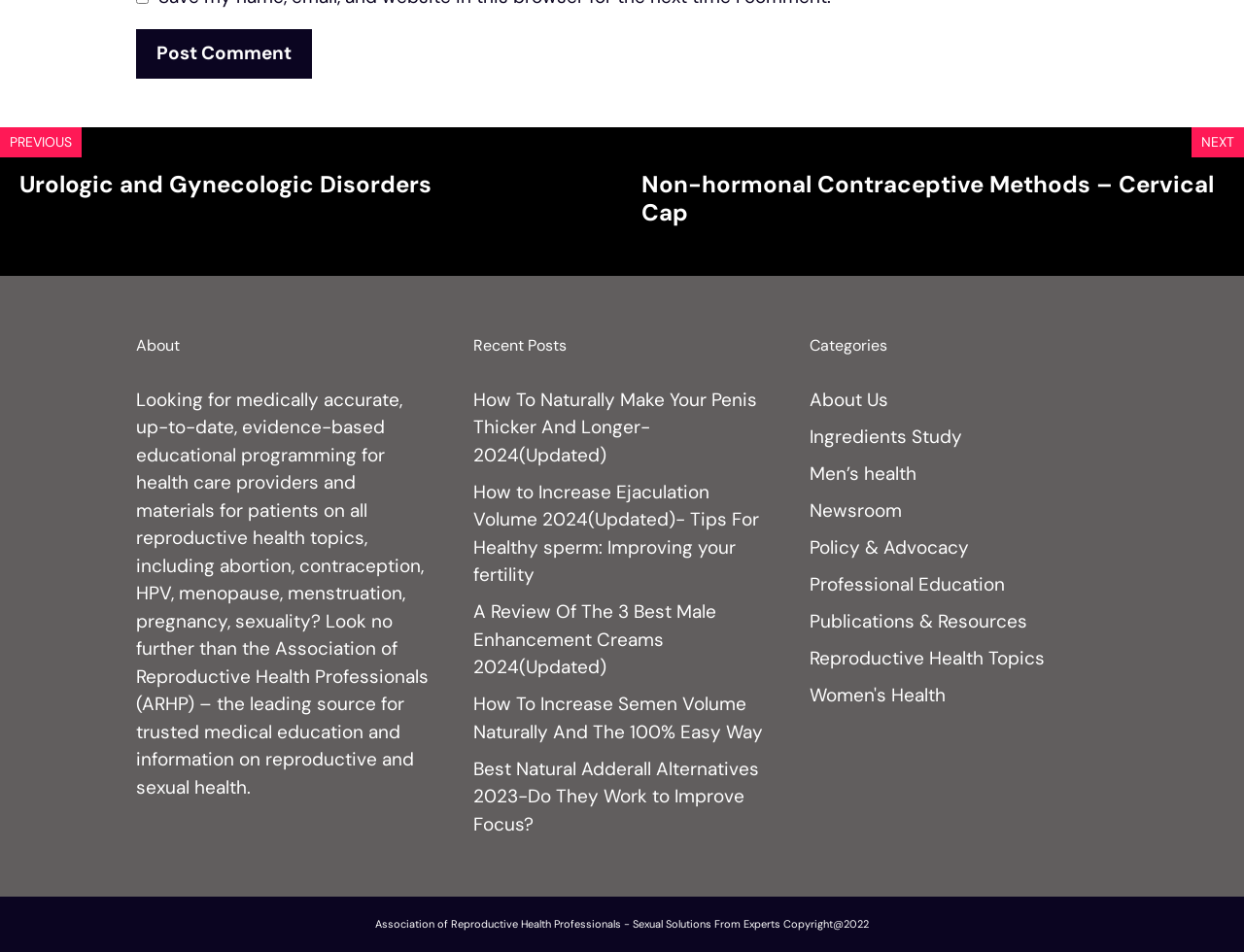Can you find the bounding box coordinates for the element that needs to be clicked to execute this instruction: "Click the 'Post Comment' button"? The coordinates should be given as four float numbers between 0 and 1, i.e., [left, top, right, bottom].

[0.109, 0.031, 0.251, 0.083]